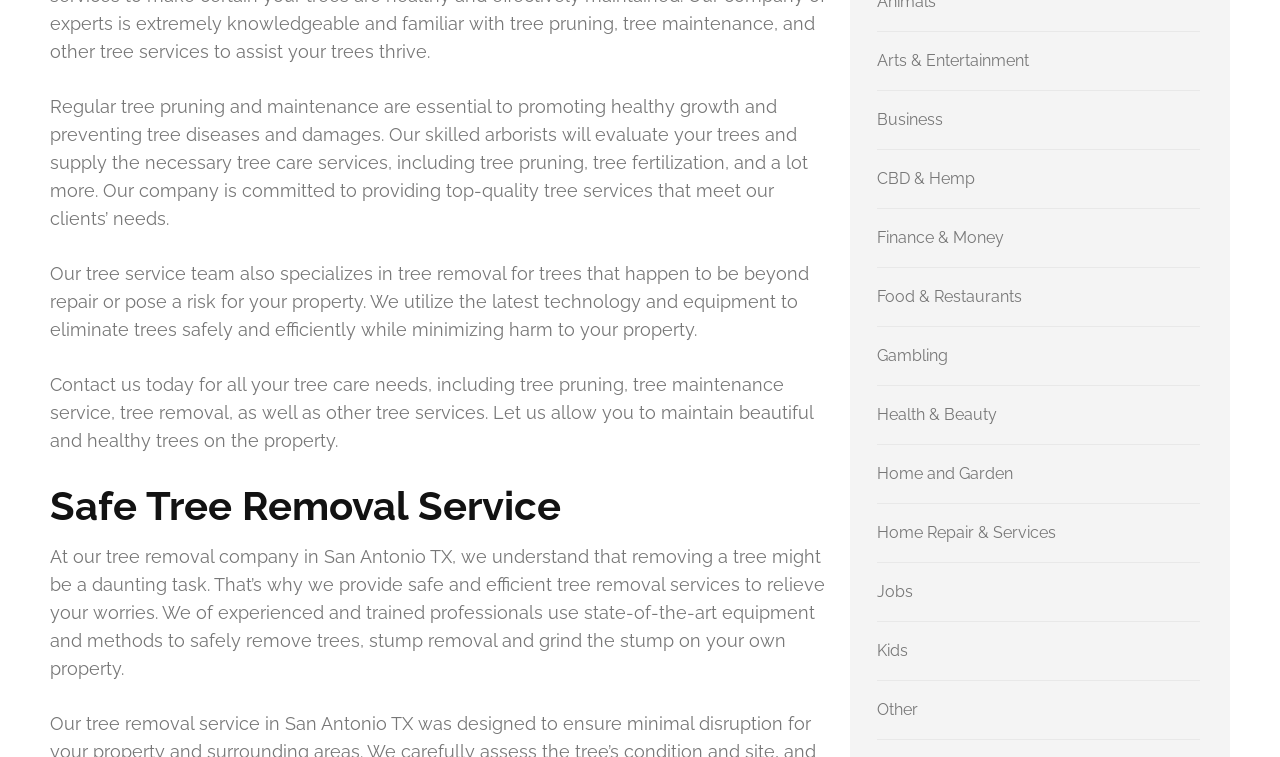What is the main service provided by the company?
Respond to the question with a single word or phrase according to the image.

Tree care services